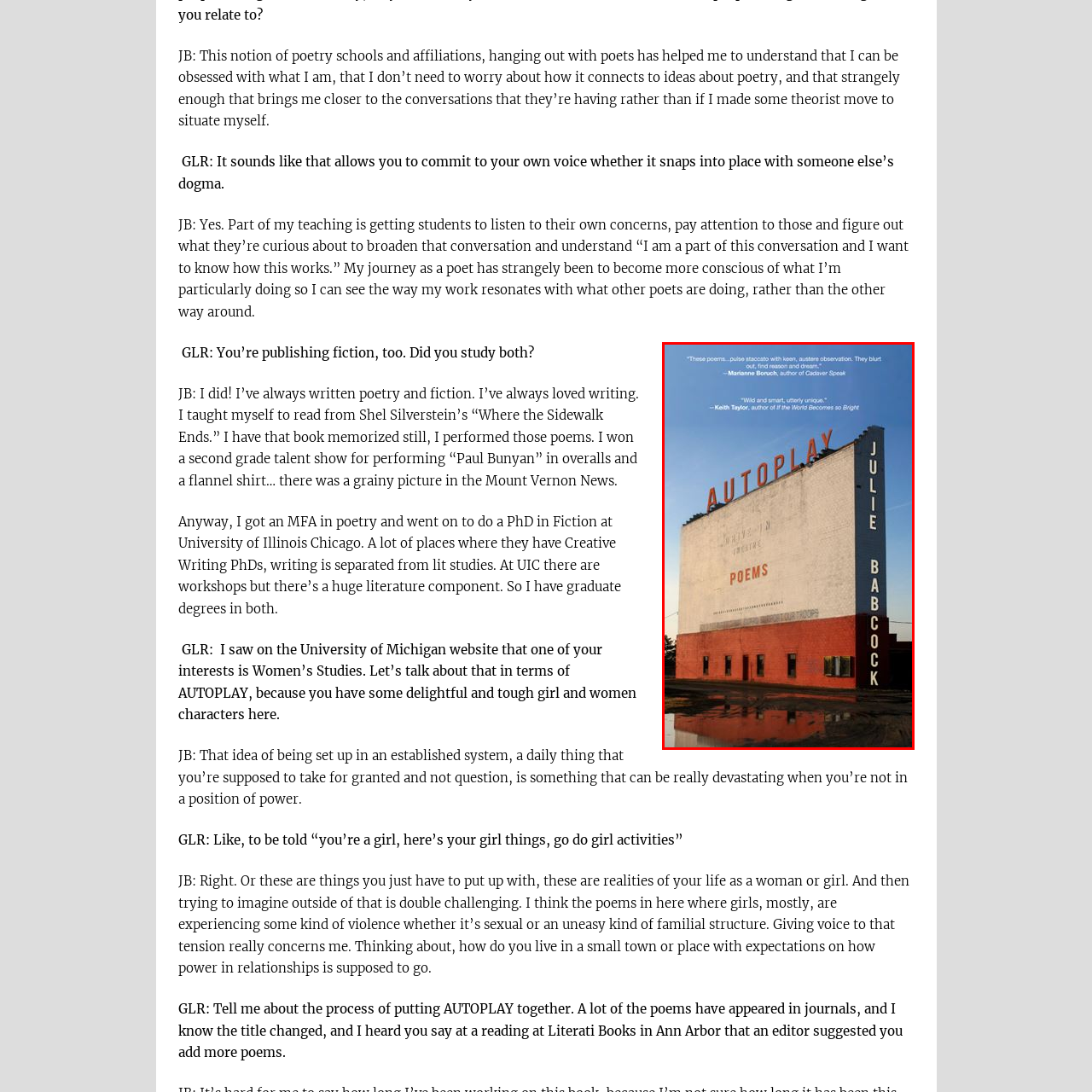Observe the image segment inside the red bounding box and answer concisely with a single word or phrase: Who praises the poems for their 'keen, austere observation'?

Marianne Boruch